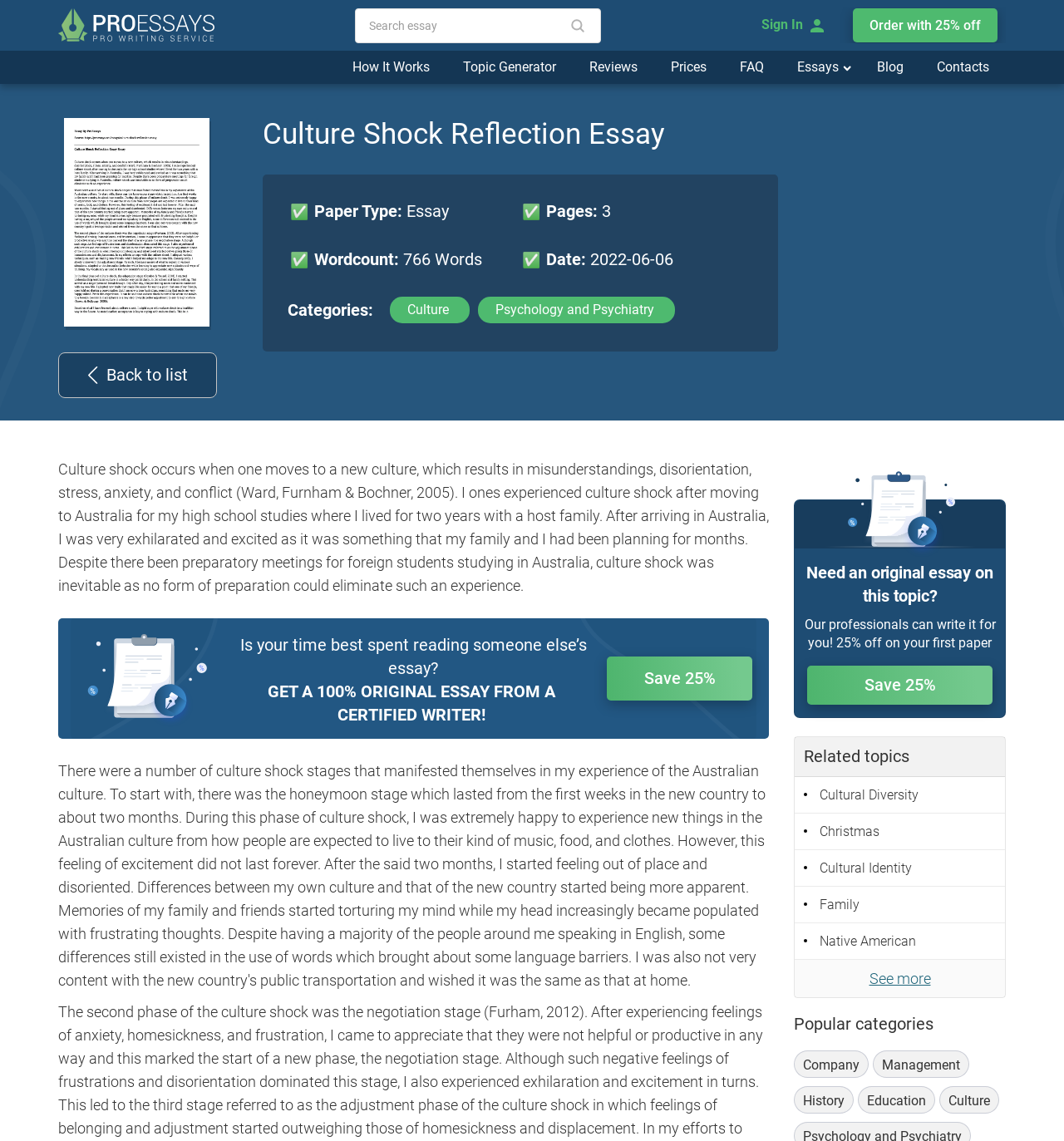Identify the bounding box coordinates for the UI element described as: "FAQ".

[0.68, 0.044, 0.734, 0.074]